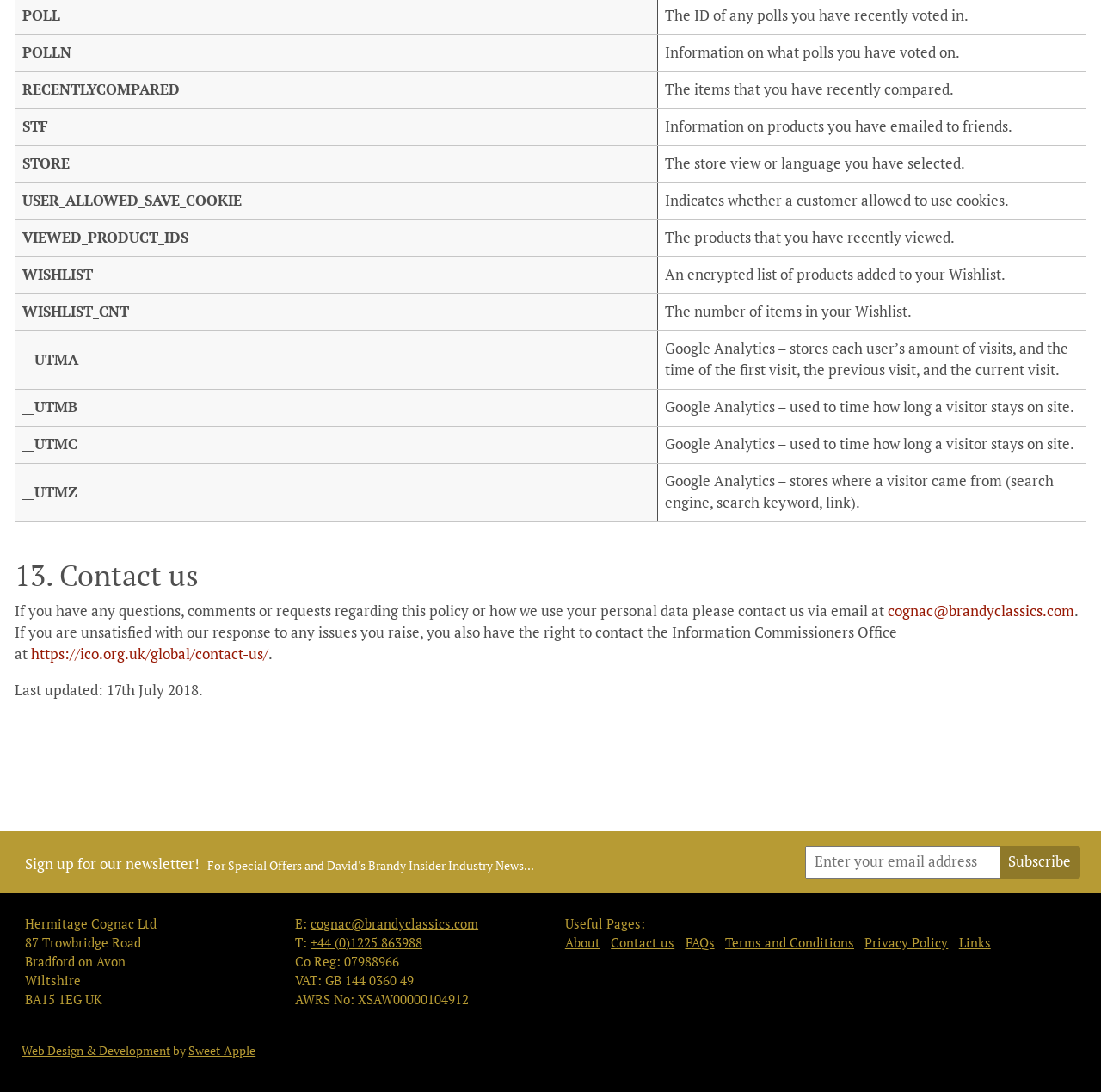What is the company's phone number? Look at the image and give a one-word or short phrase answer.

+44 (0)1225 863988